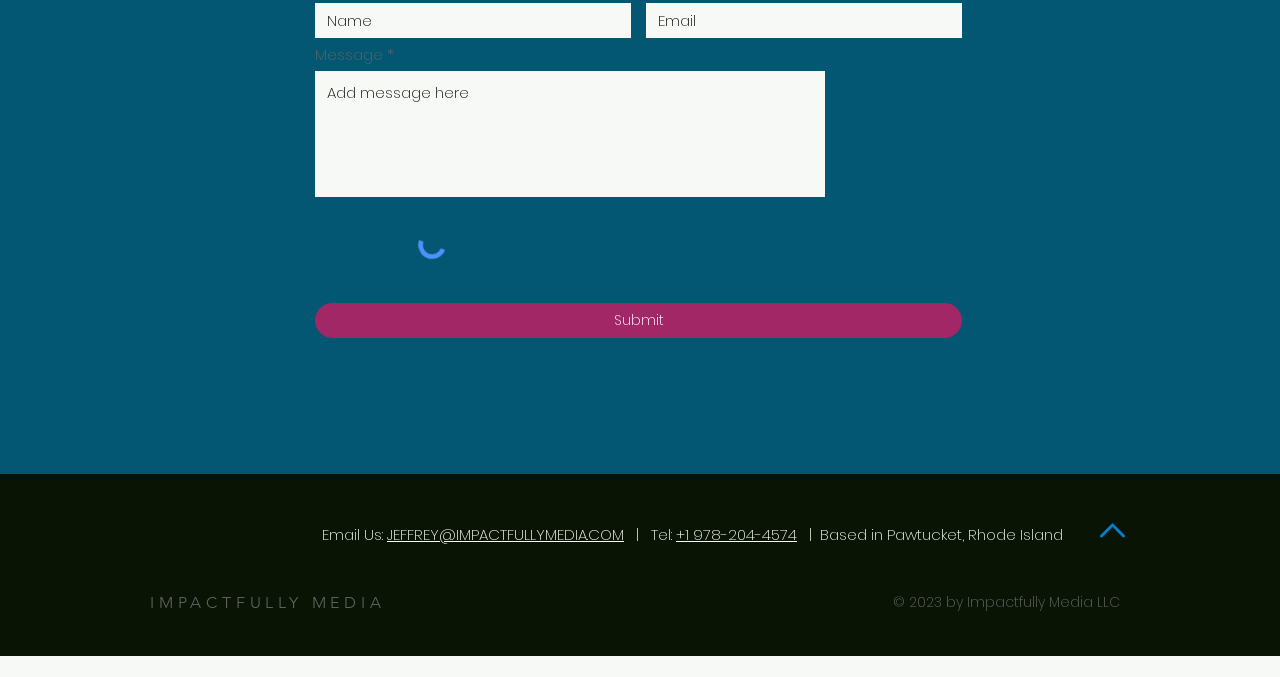Find the bounding box coordinates for the element described here: "+1 978-204-4574".

[0.528, 0.774, 0.623, 0.805]